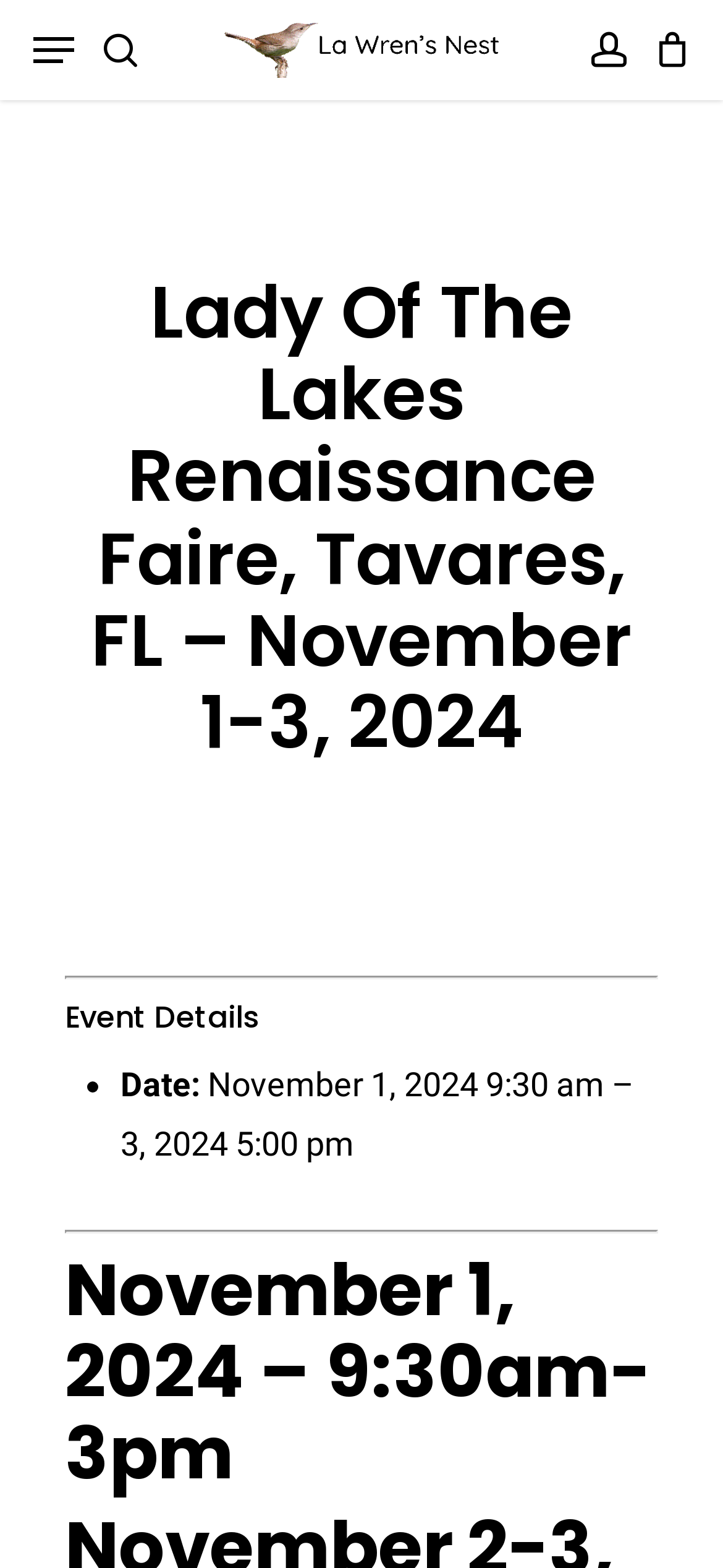Using the format (top-left x, top-left y, bottom-right x, bottom-right y), provide the bounding box coordinates for the described UI element. All values should be floating point numbers between 0 and 1: Close Search

[0.841, 0.044, 0.903, 0.064]